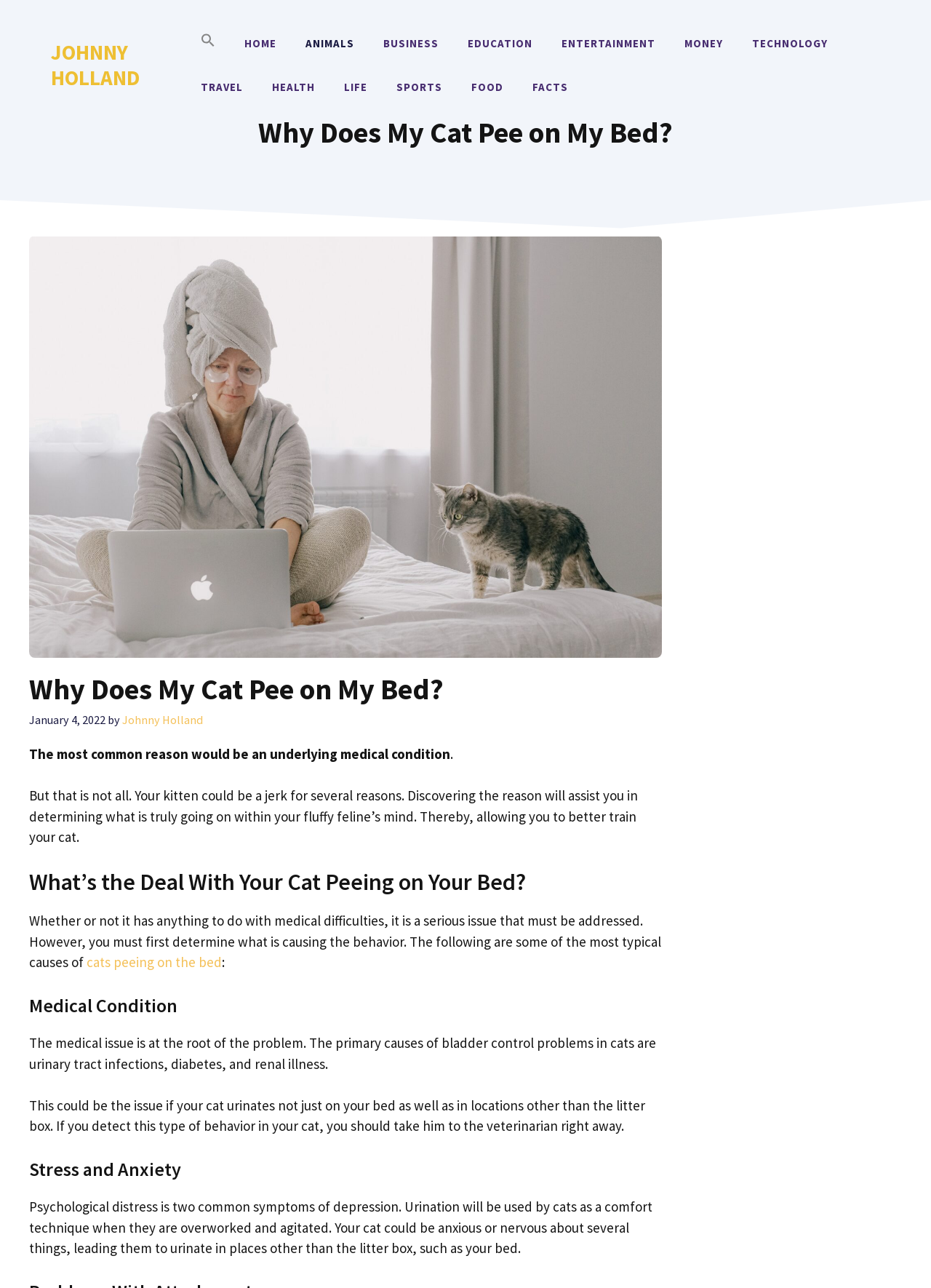Find the bounding box coordinates of the element to click in order to complete this instruction: "click the search icon". The bounding box coordinates must be four float numbers between 0 and 1, denoted as [left, top, right, bottom].

[0.2, 0.017, 0.247, 0.051]